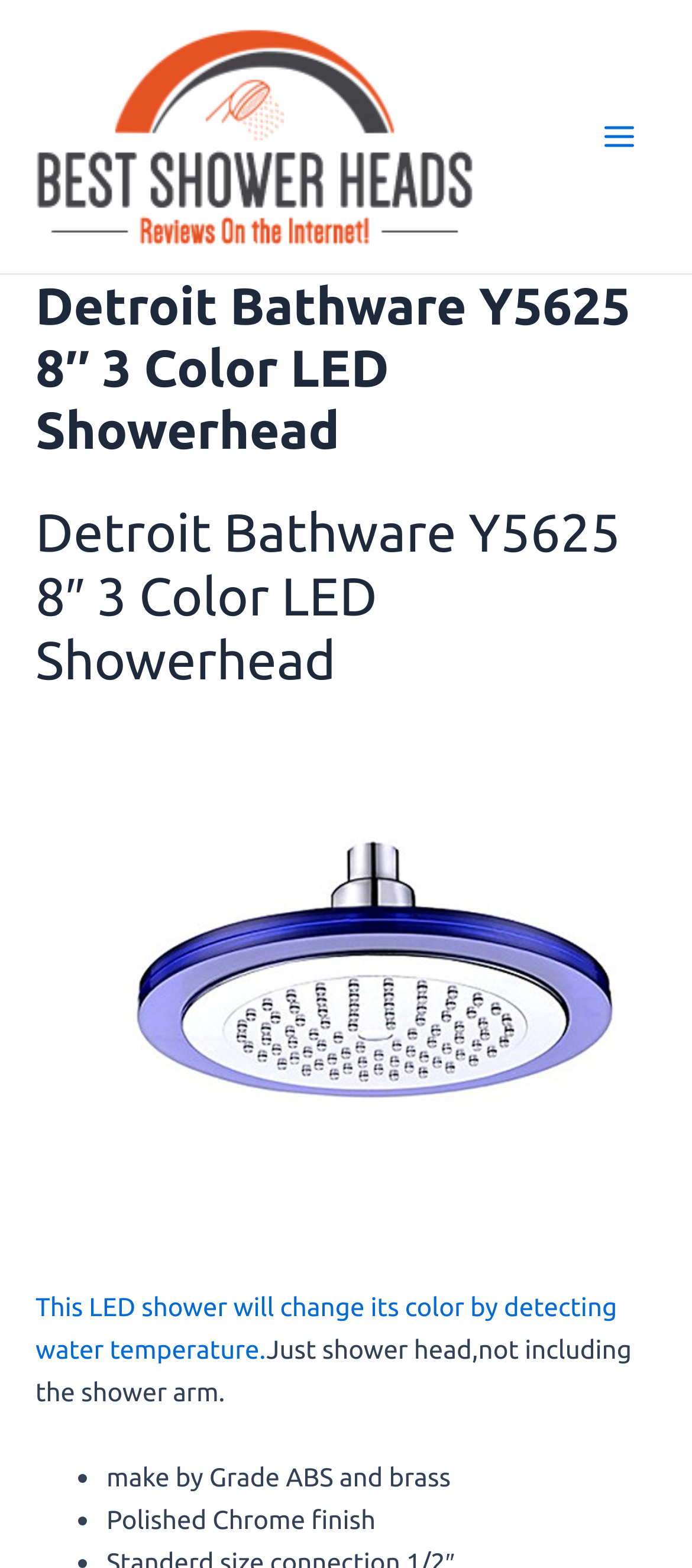Determine the title of the webpage and give its text content.

Detroit Bathware Y5625 8″ 3 Color LED Showerhead